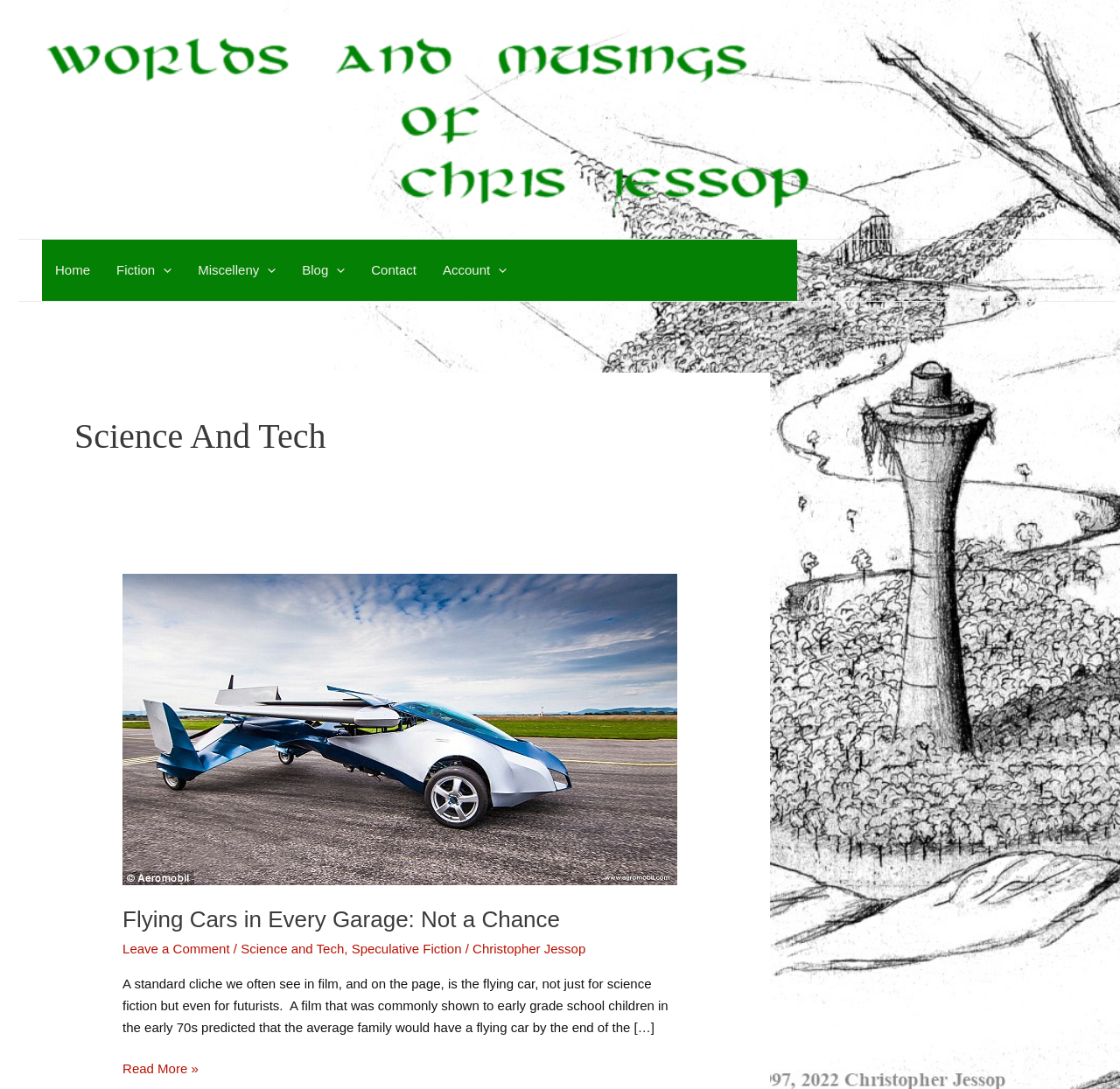Please provide a comprehensive answer to the question below using the information from the image: What is the name of the author of the blog post?

The answer can be found by looking at the bottom of the blog post, where it says 'Christopher Jessop' as the author of the post.